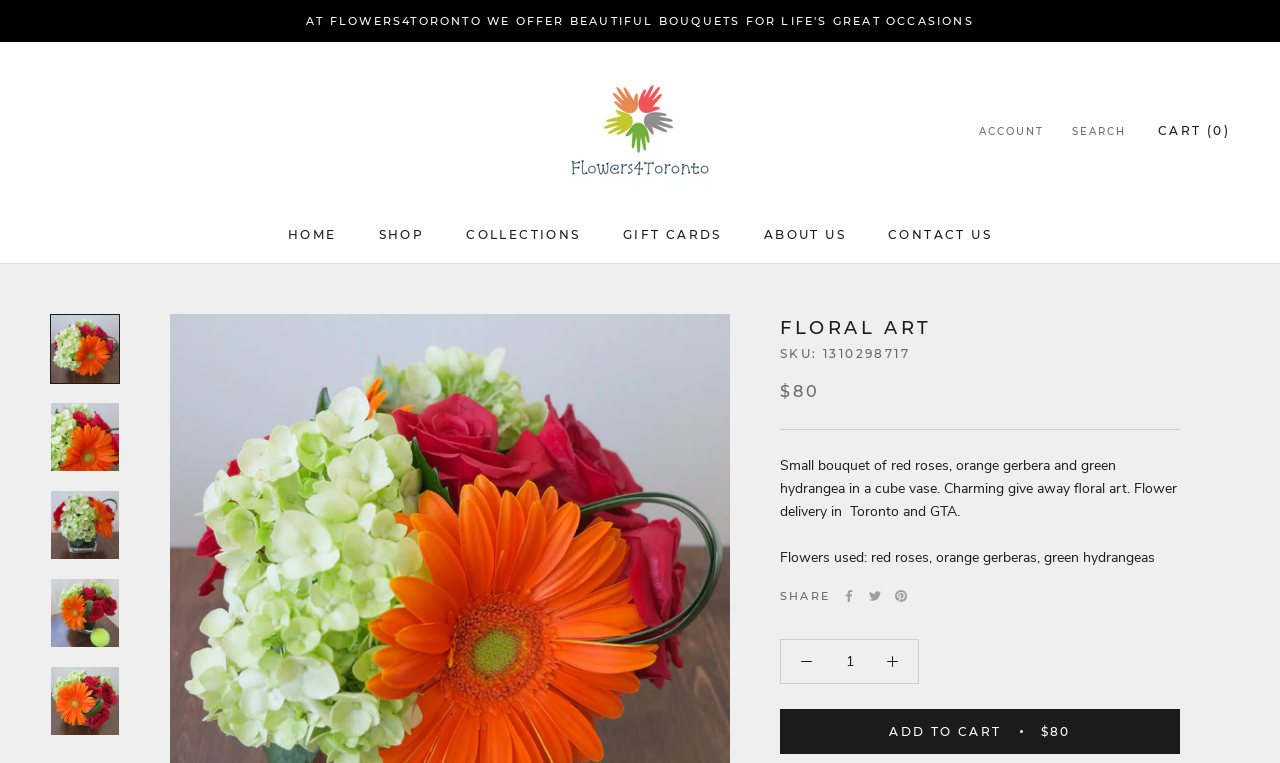Locate the bounding box coordinates of the UI element described by: "CollectionsCollections". Provide the coordinates as four float numbers between 0 and 1, formatted as [left, top, right, bottom].

[0.364, 0.298, 0.454, 0.317]